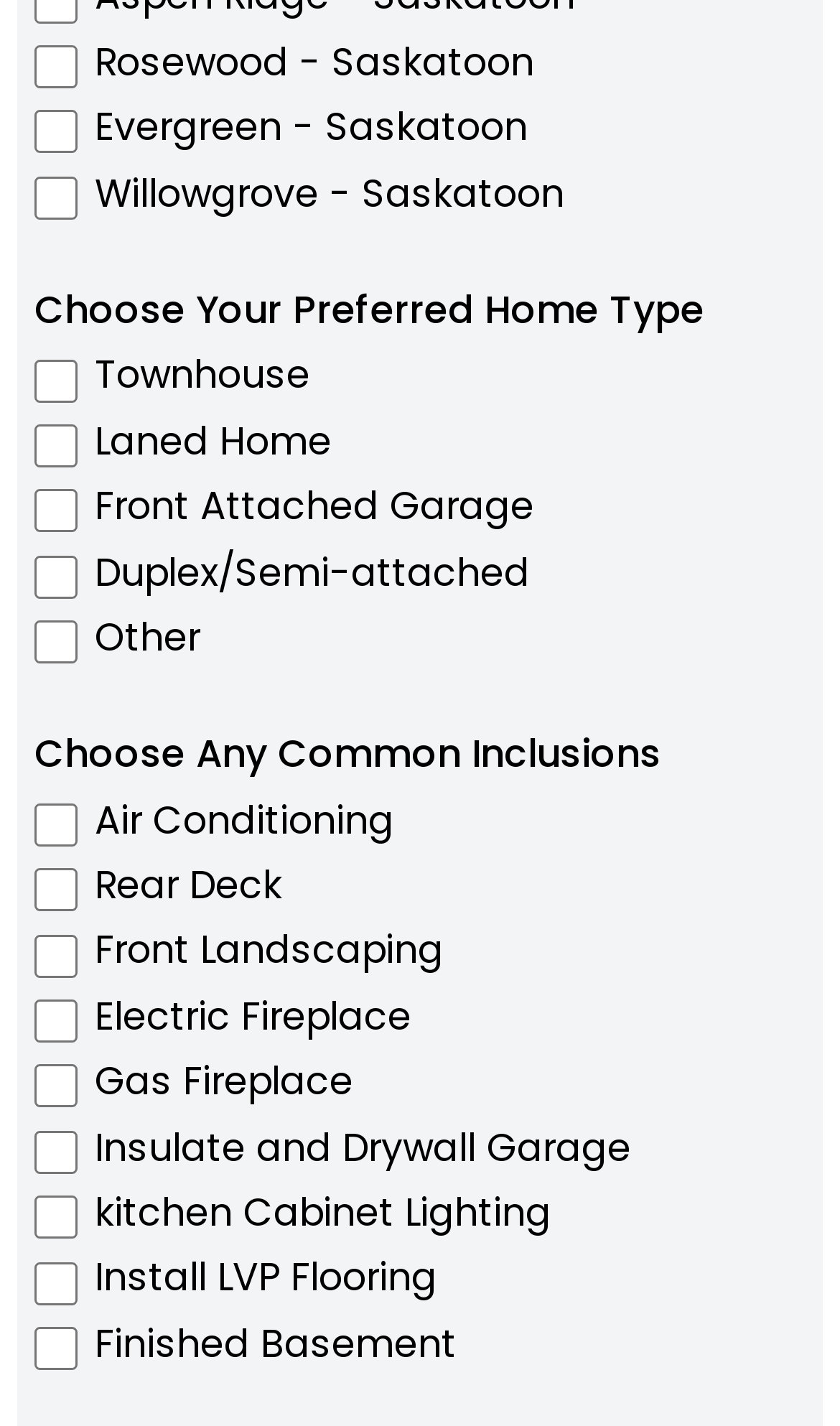Please give a succinct answer using a single word or phrase:
What is the first preferred home type?

Rosewood - Saskatoon